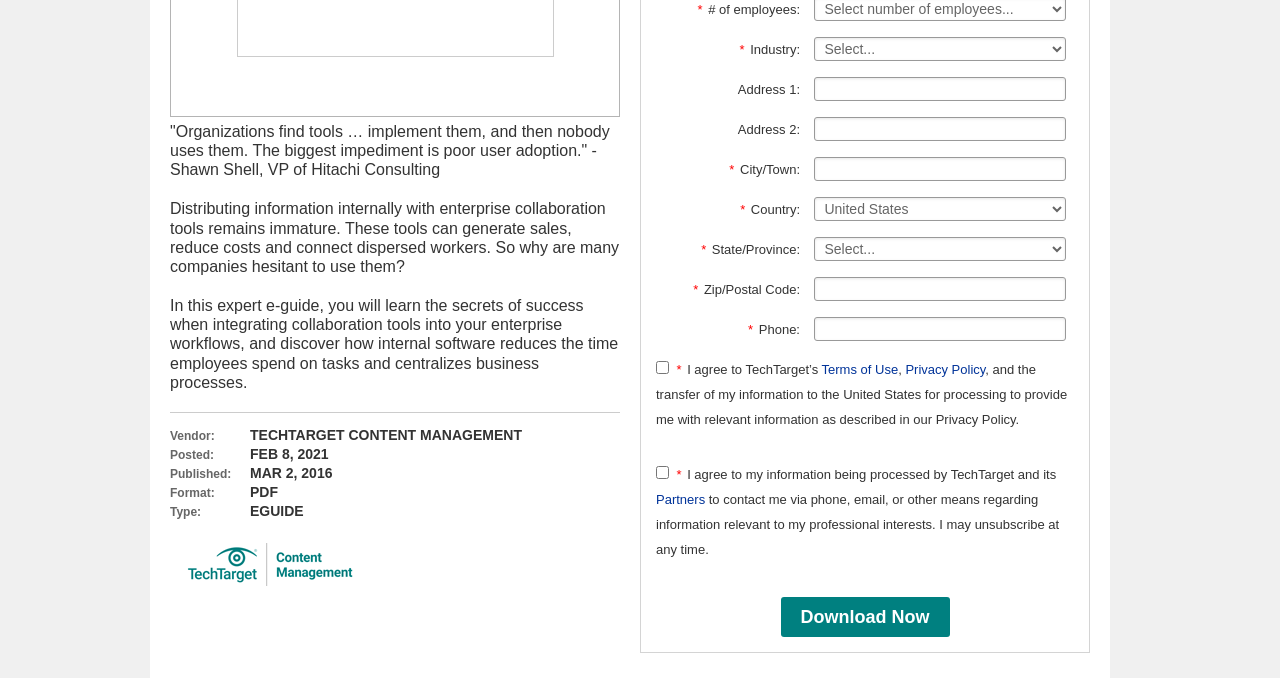Predict the bounding box of the UI element based on this description: "name="pageConfig.allContent[31].textInput"".

[0.636, 0.408, 0.833, 0.444]